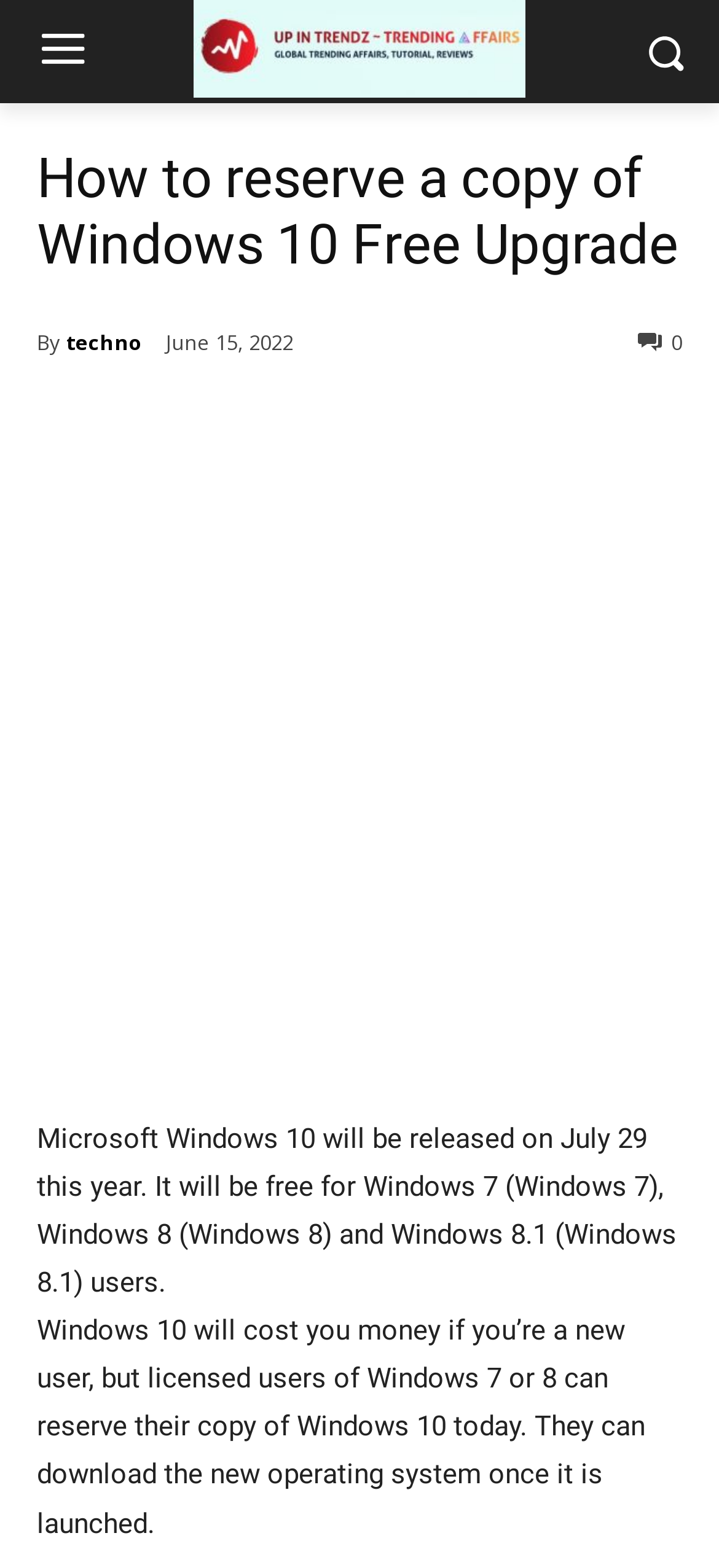Answer the question briefly using a single word or phrase: 
What is the date of the webpage's publication?

June 15, 2022